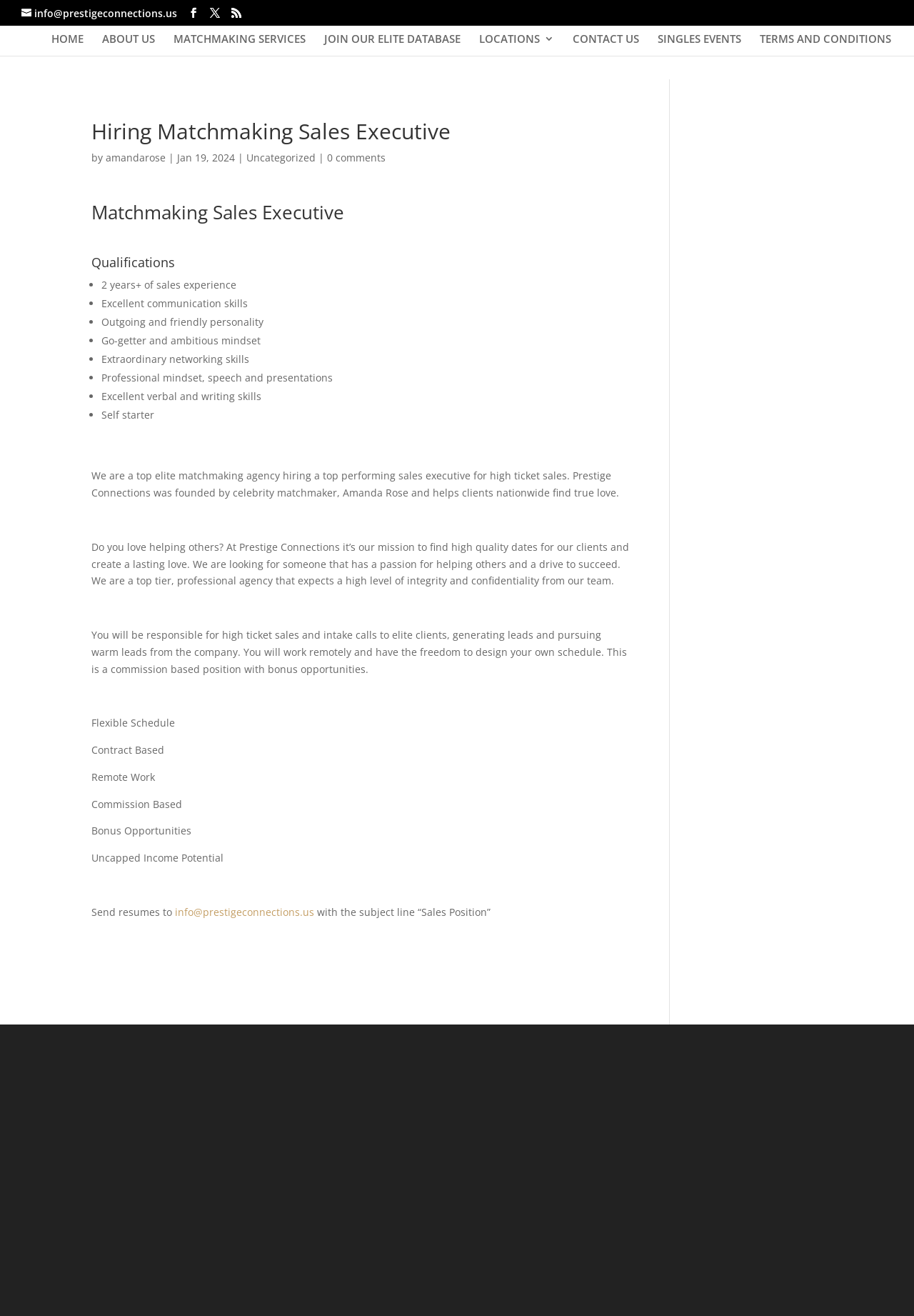How will the sales executive be working?
Please provide a comprehensive and detailed answer to the question.

The answer can be found in the text 'You will work remotely and have the freedom to design your own schedule.'